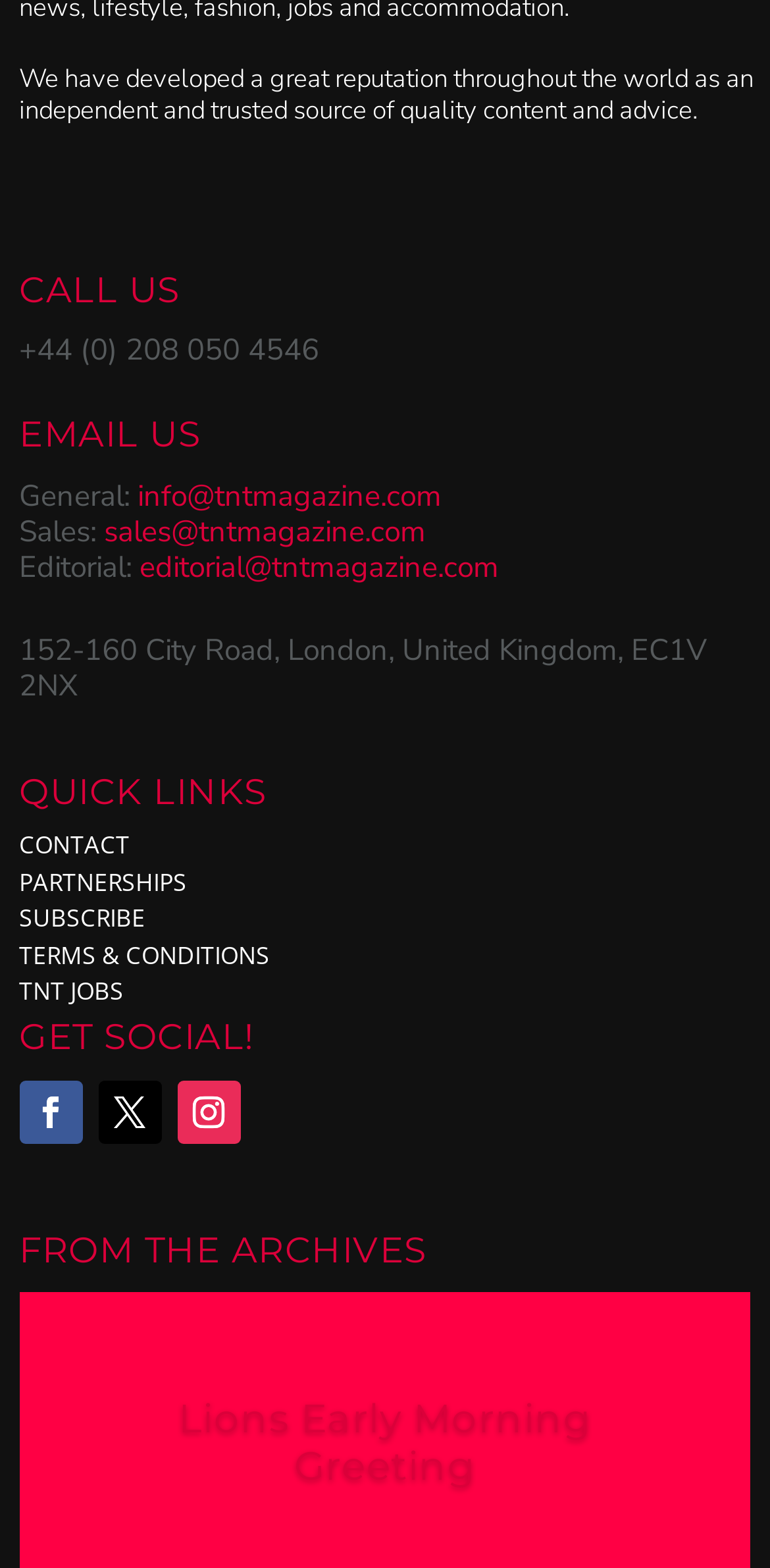Provide the bounding box coordinates of the UI element that matches the description: "Terms & Conditions".

[0.025, 0.598, 0.351, 0.619]